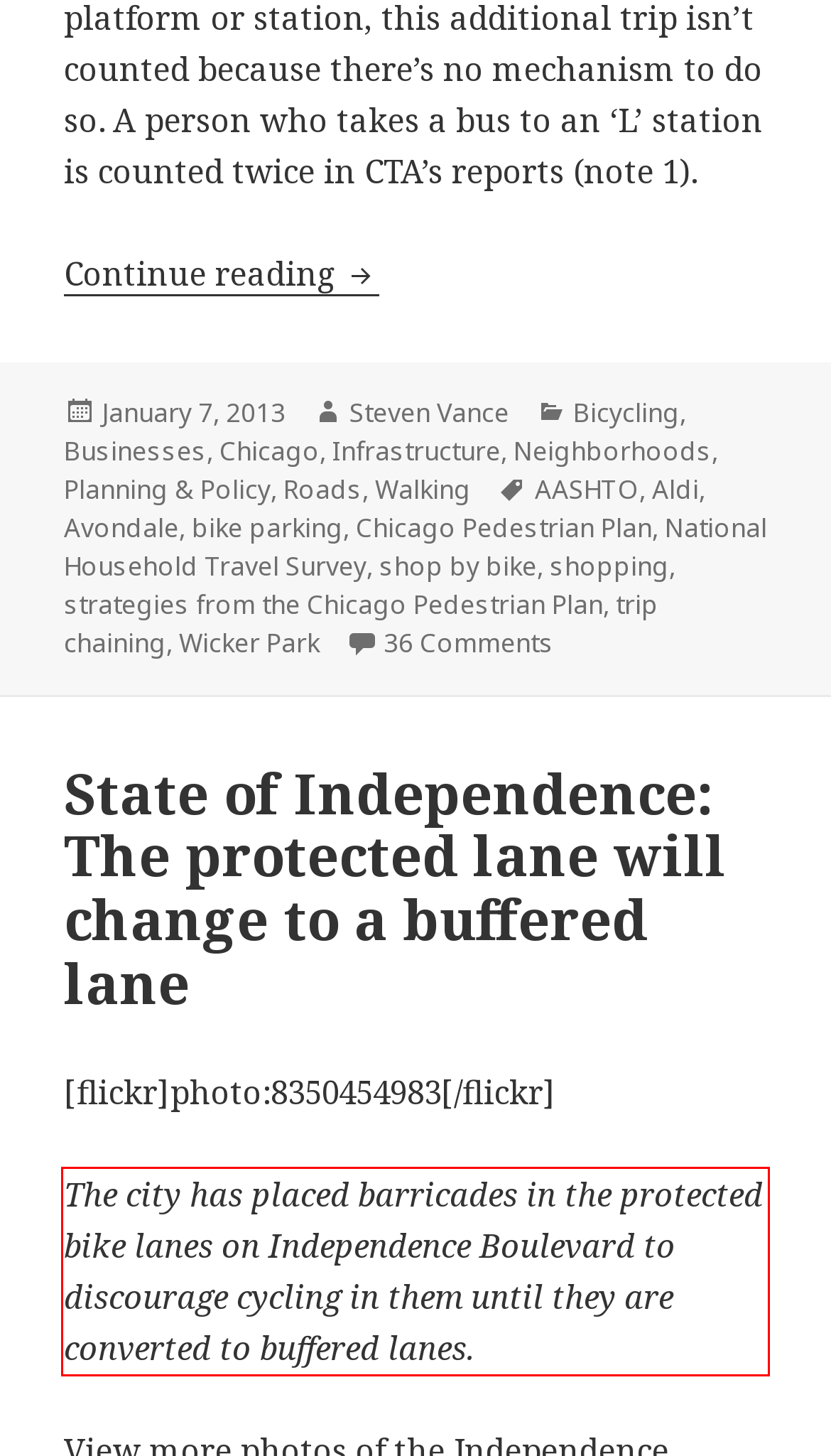Examine the webpage screenshot and use OCR to obtain the text inside the red bounding box.

The city has placed barricades in the protected bike lanes on Independence Boulevard to discourage cycling in them until they are converted to buffered lanes.